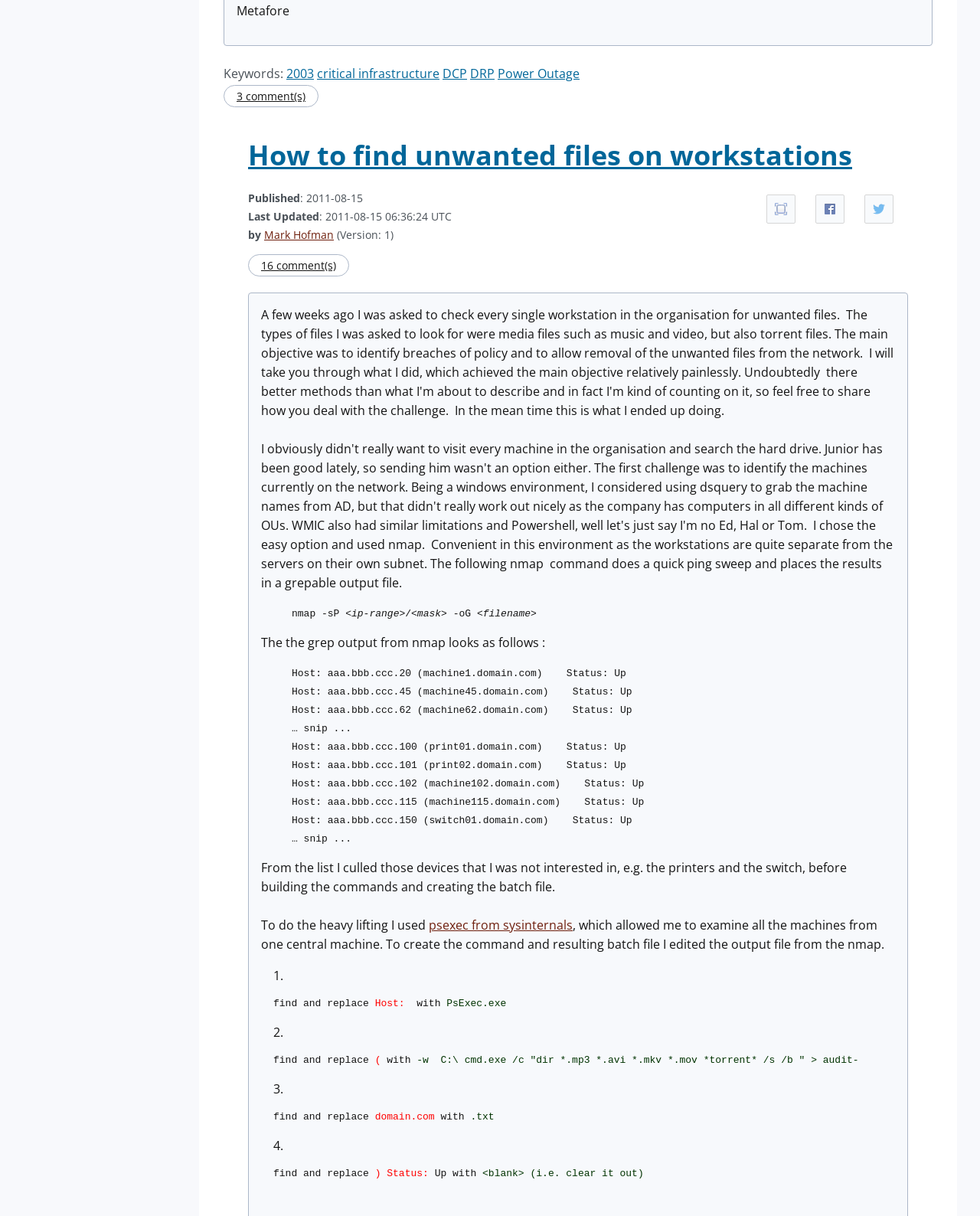Determine the bounding box coordinates of the area to click in order to meet this instruction: "Click on '2003'".

[0.292, 0.054, 0.32, 0.068]